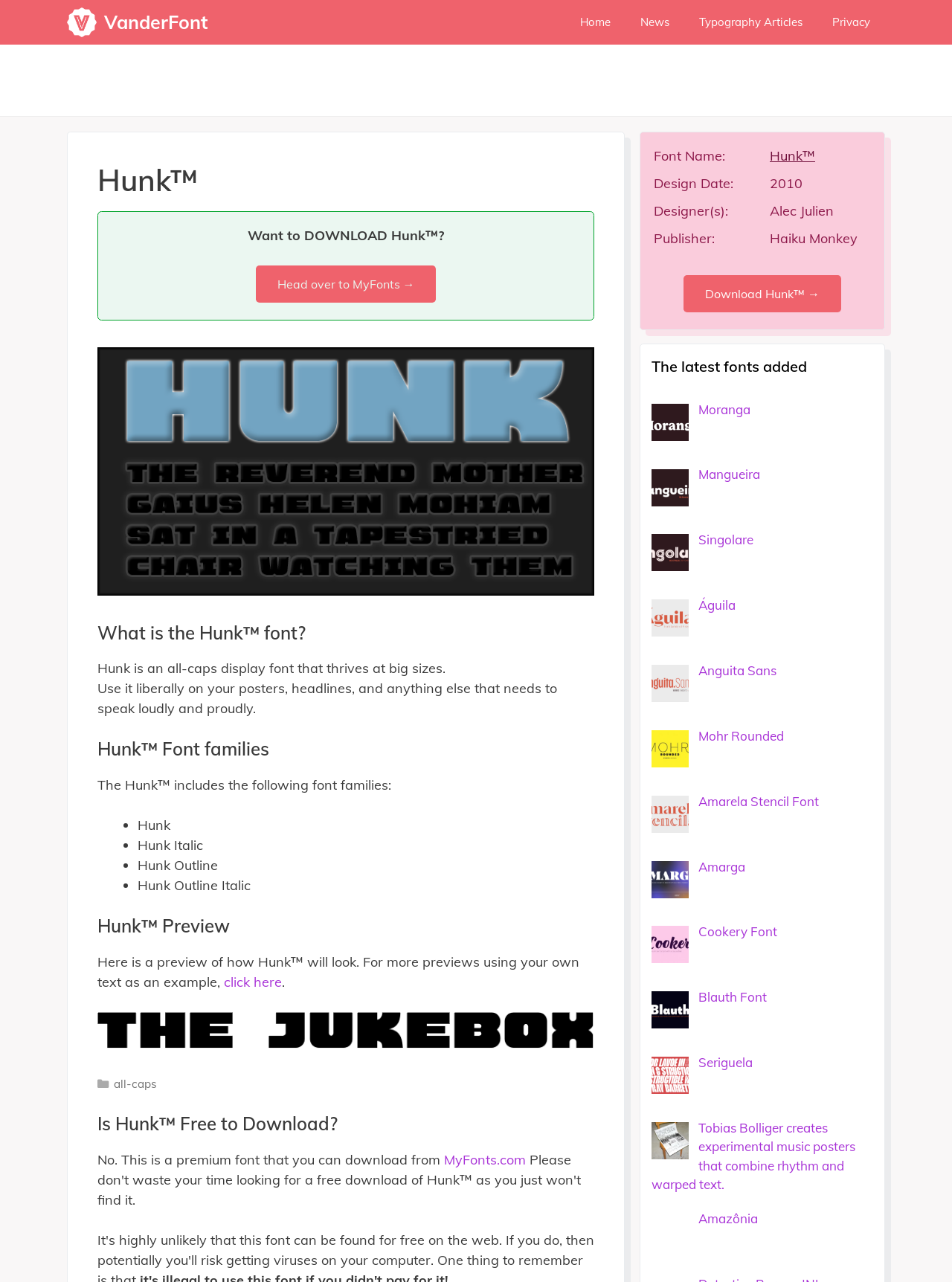Please identify the bounding box coordinates of the element on the webpage that should be clicked to follow this instruction: "Visit the 'MyFonts' website". The bounding box coordinates should be given as four float numbers between 0 and 1, formatted as [left, top, right, bottom].

[0.269, 0.207, 0.458, 0.236]